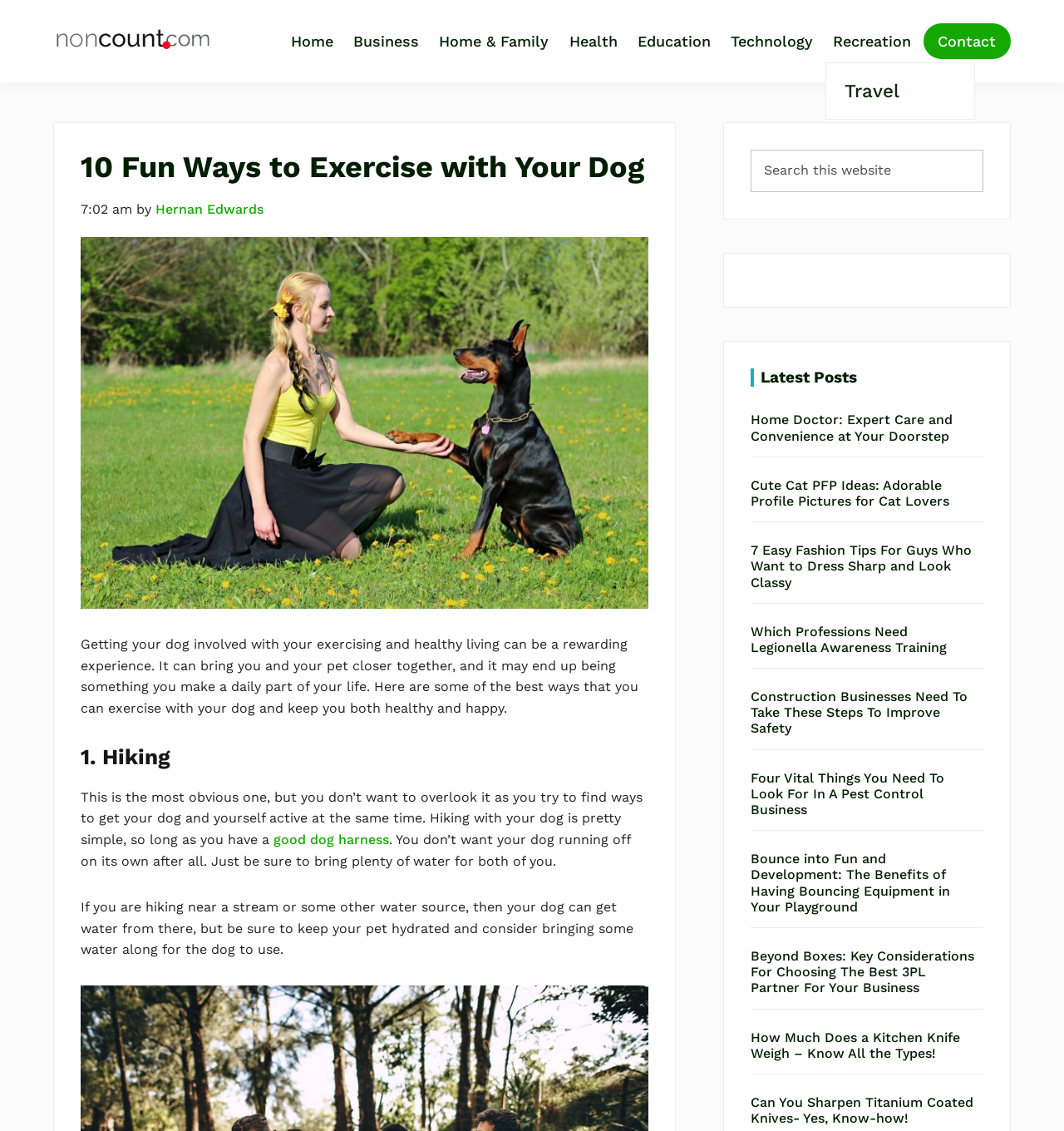Please identify the bounding box coordinates of the region to click in order to complete the task: "Explore 'Latest Posts'". The coordinates must be four float numbers between 0 and 1, specified as [left, top, right, bottom].

[0.706, 0.325, 0.924, 0.342]